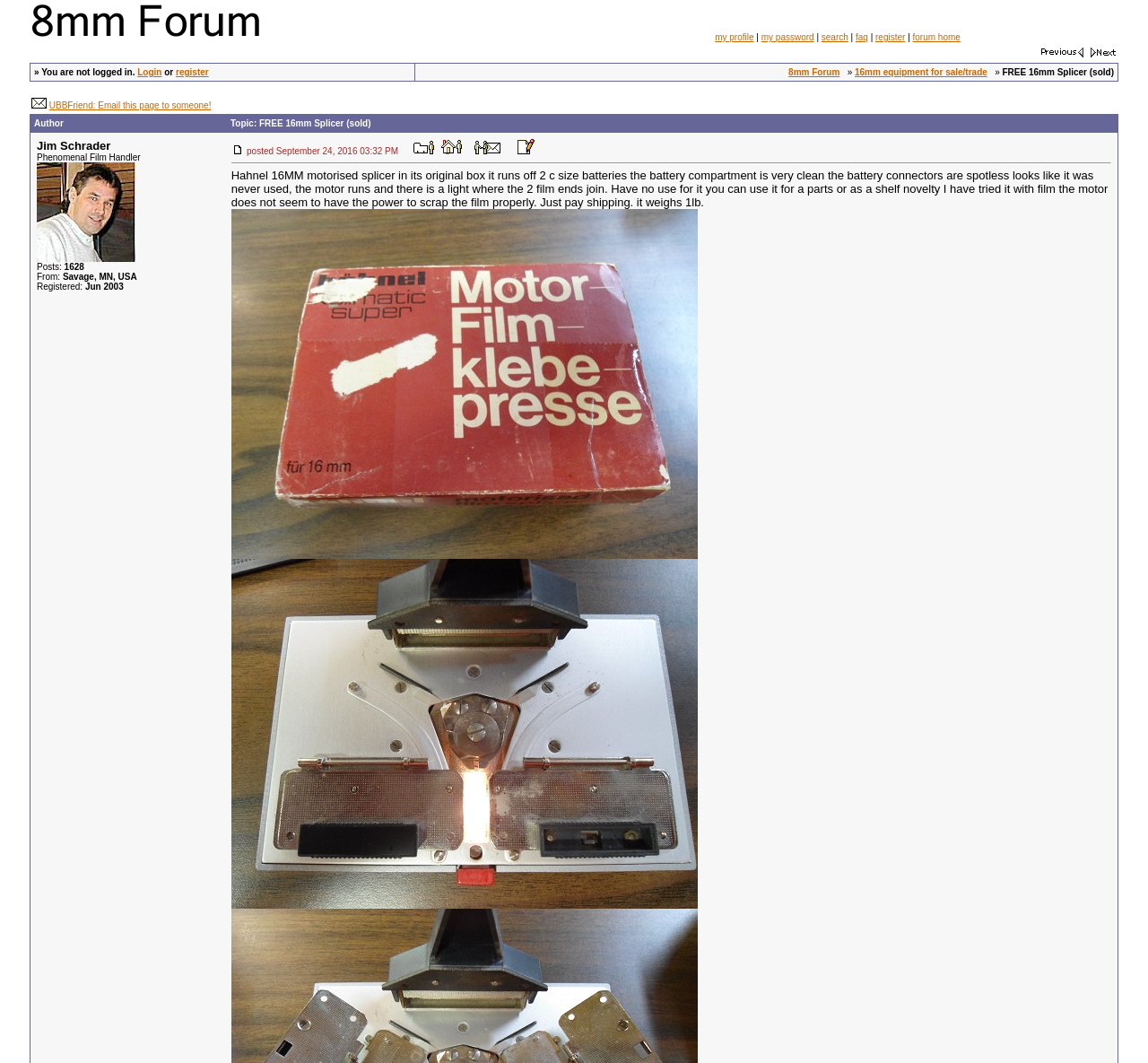Please find the bounding box coordinates for the clickable element needed to perform this instruction: "Visit the 'Home' page".

None